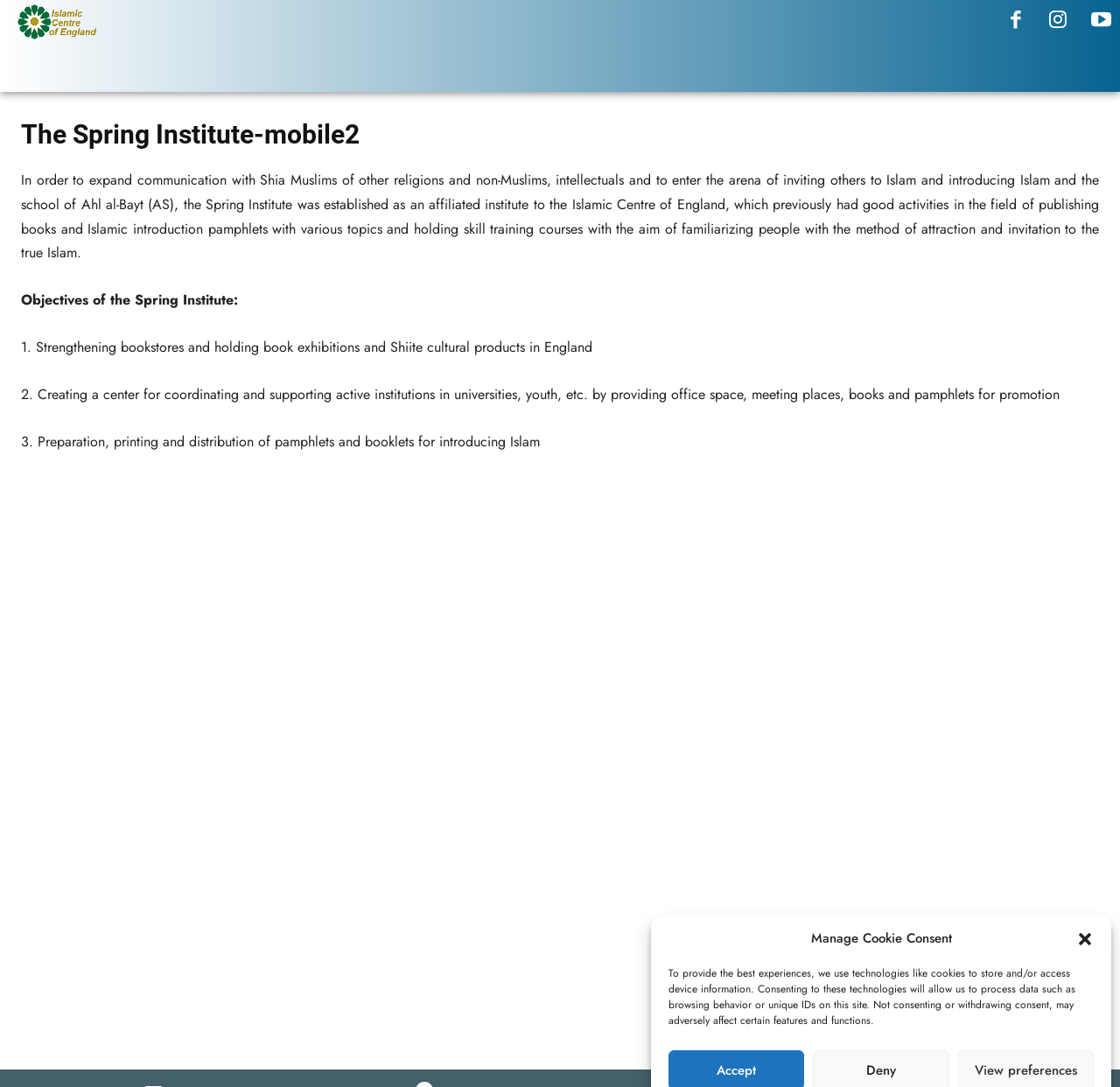Please provide a brief answer to the following inquiry using a single word or phrase:
What is the focus of the Spring Institute's activities?

Shia Muslims